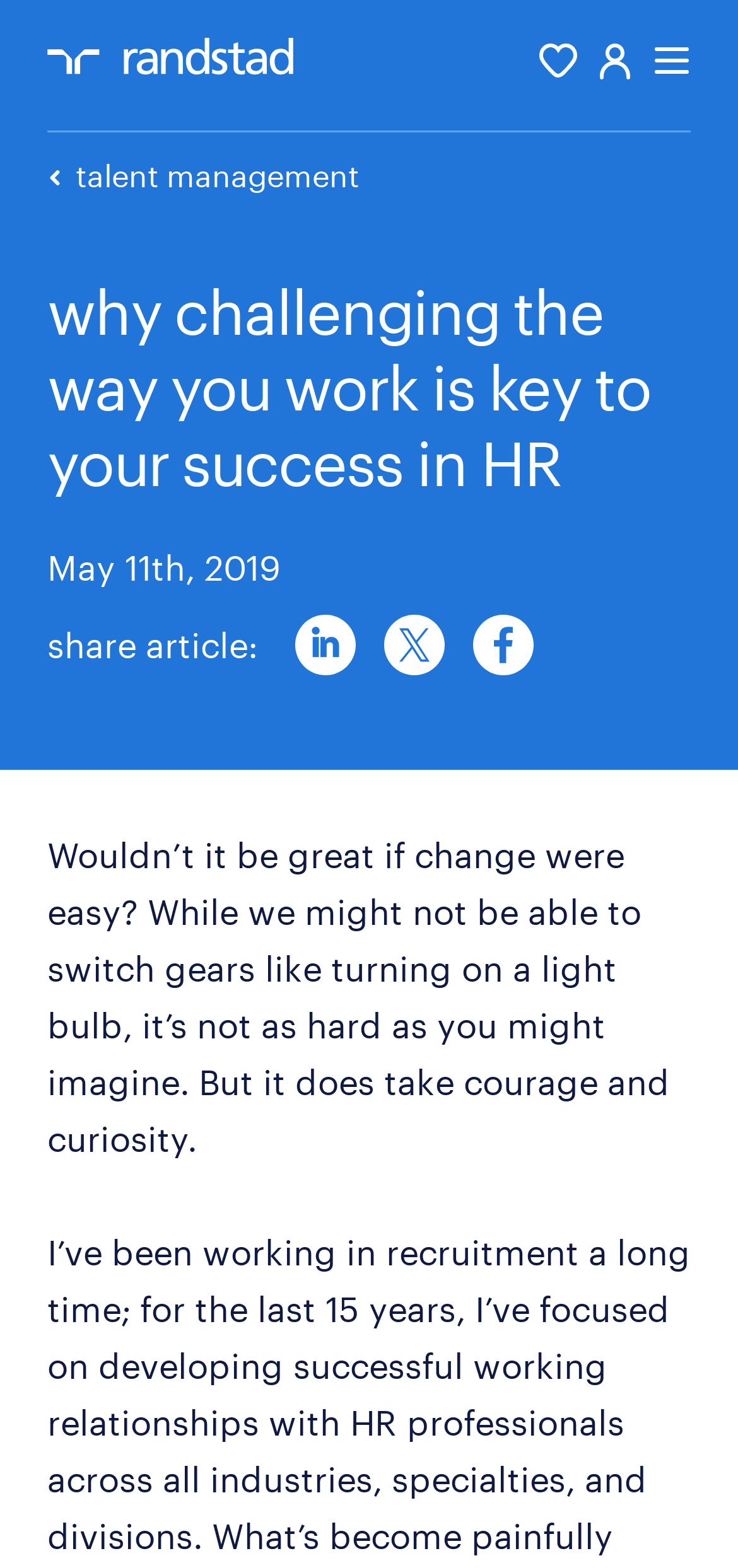Locate the bounding box coordinates of the area you need to click to fulfill this instruction: 'open menu'. The coordinates must be in the form of four float numbers ranging from 0 to 1: [left, top, right, bottom].

[0.885, 0.027, 0.936, 0.051]